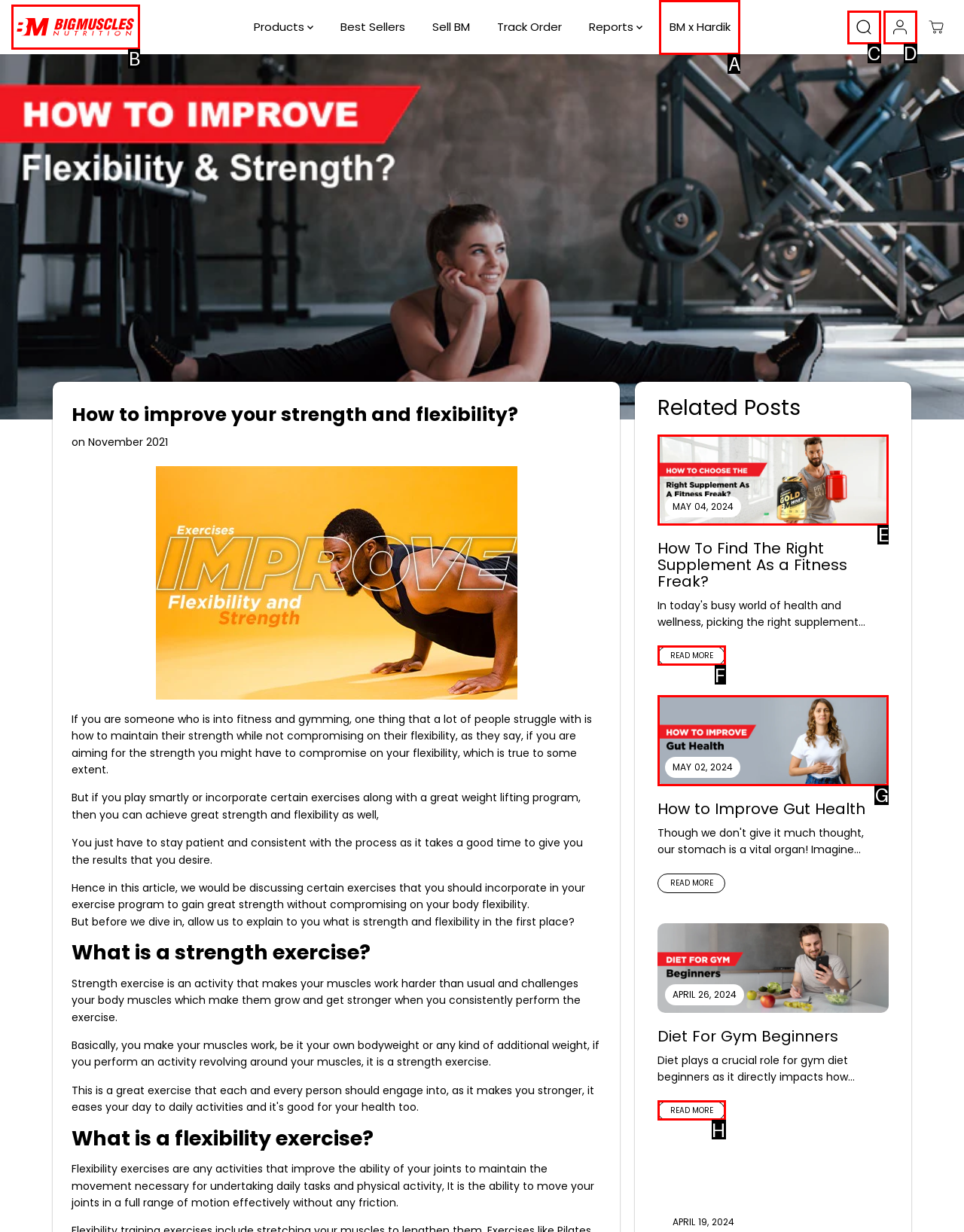Tell me which letter corresponds to the UI element that will allow you to Click on the 'BigMuscles Nutrition' link. Answer with the letter directly.

B